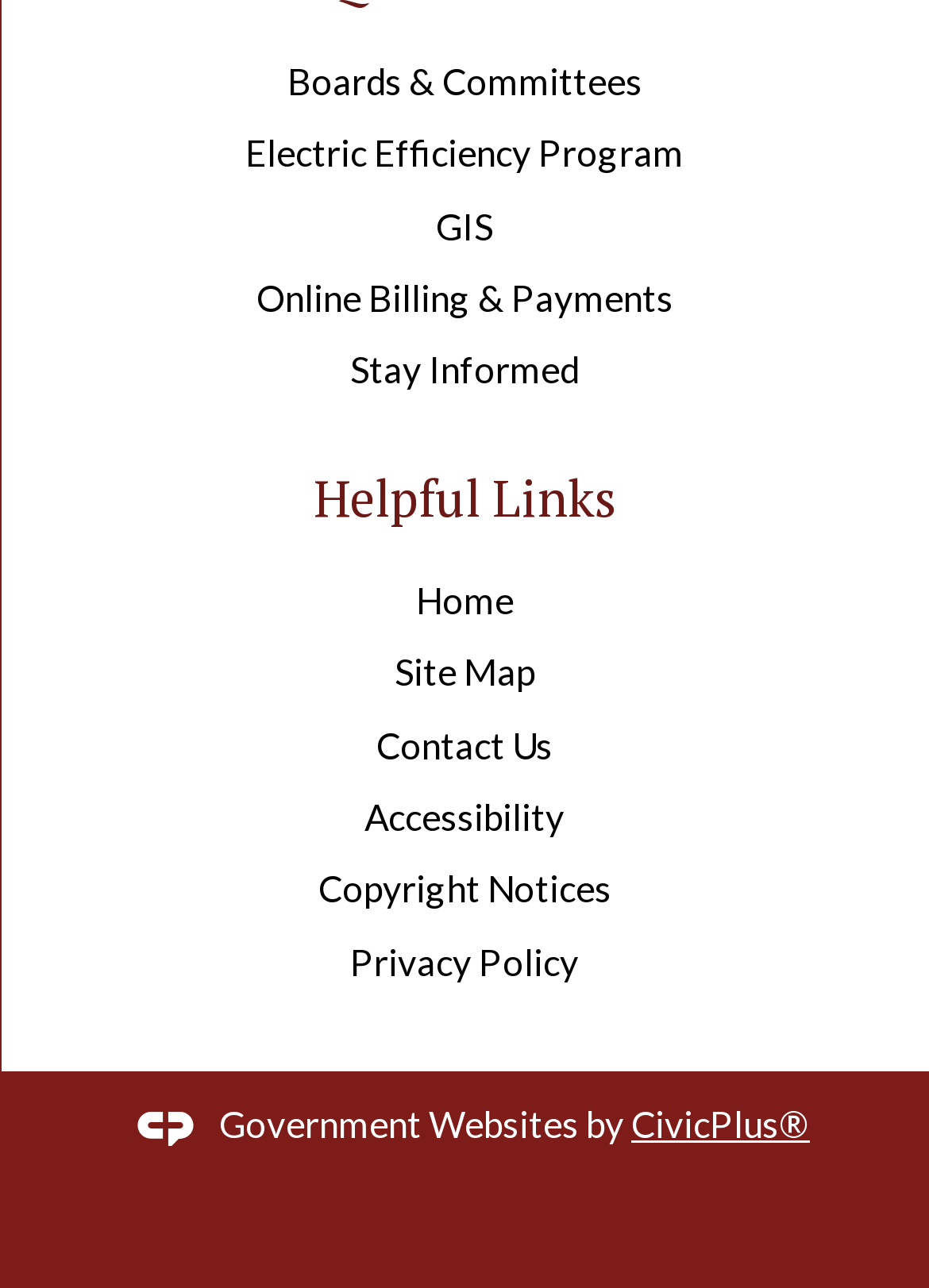For the following element description, predict the bounding box coordinates in the format (top-left x, top-left y, bottom-right x, bottom-right y). All values should be floating point numbers between 0 and 1. Description: Boards & Committees

[0.309, 0.046, 0.691, 0.079]